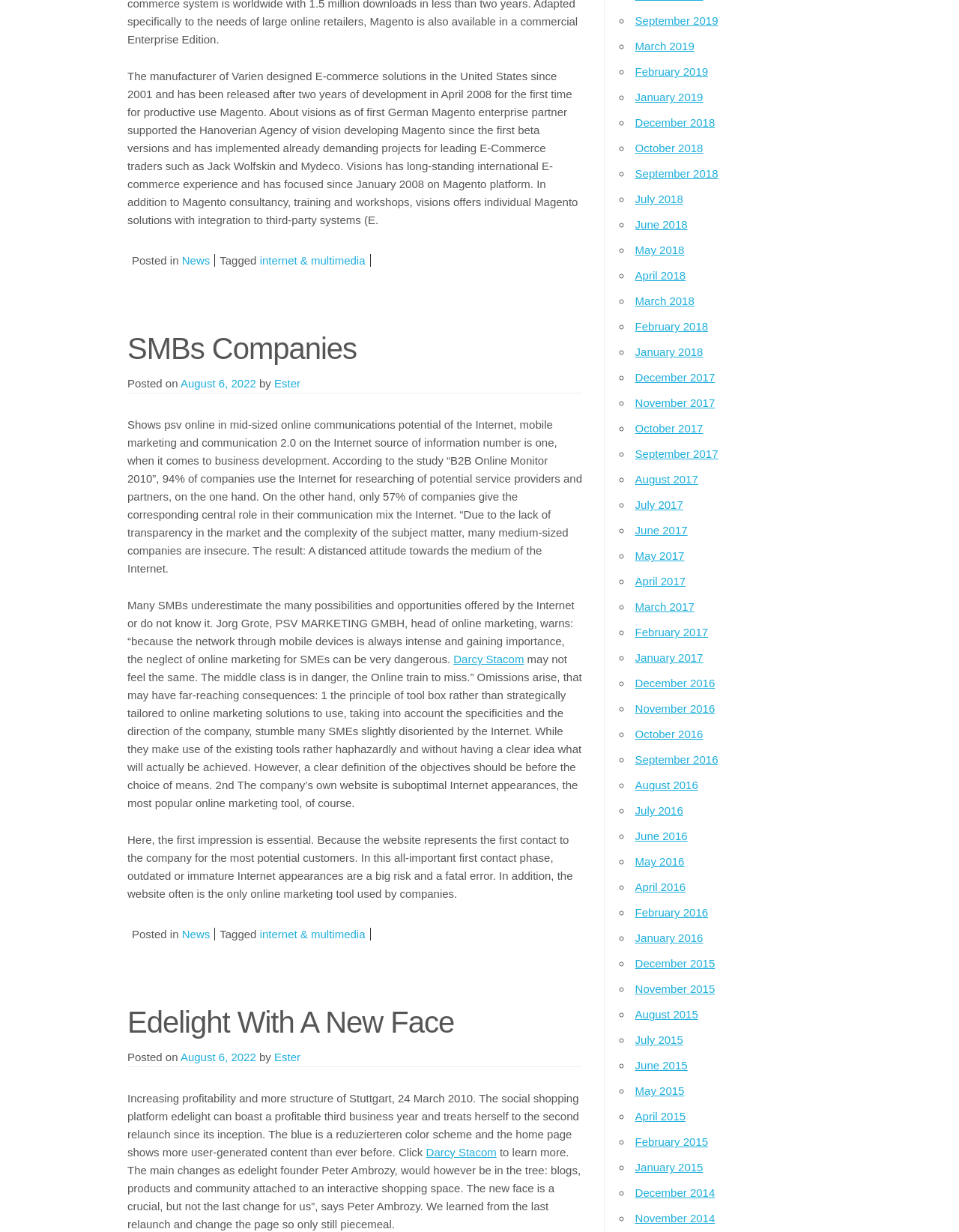Find the bounding box coordinates of the clickable area required to complete the following action: "Click on 'internet & multimedia'".

[0.271, 0.206, 0.381, 0.216]